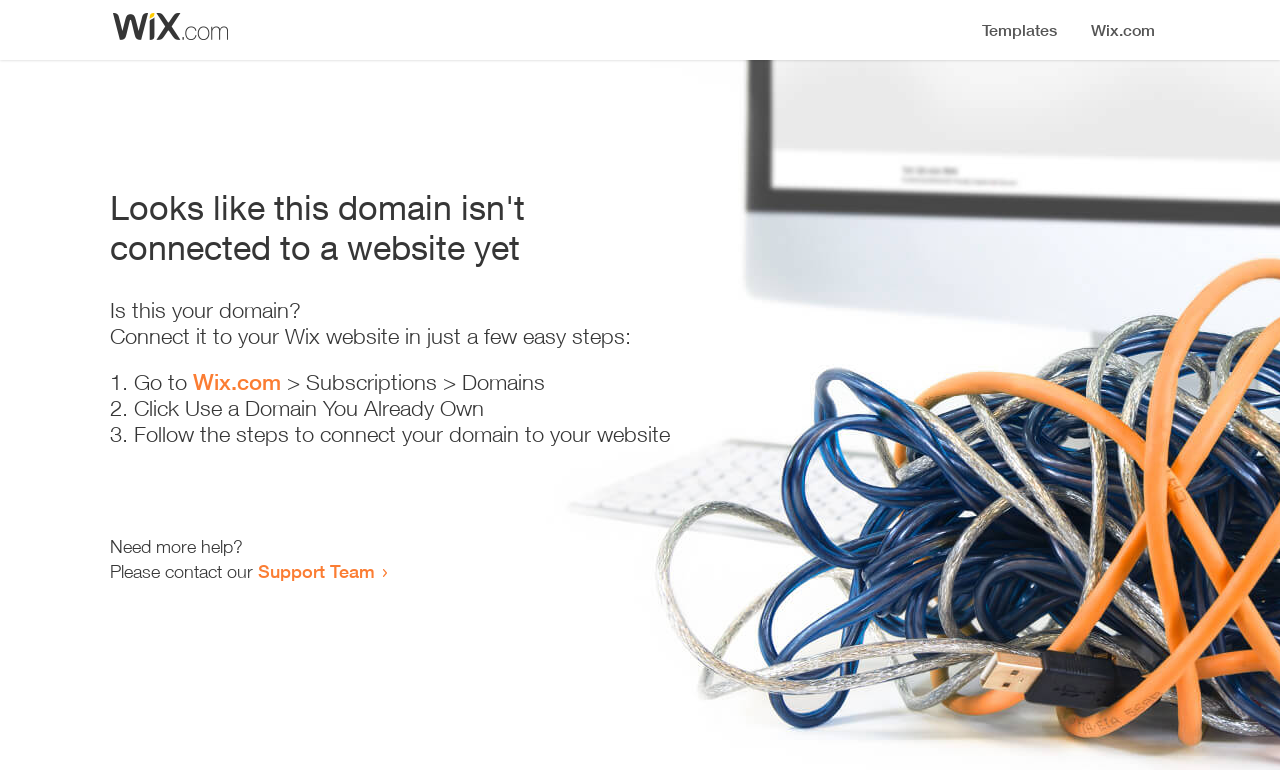Identify the bounding box coordinates for the UI element that matches this description: "Wix.com".

[0.151, 0.479, 0.22, 0.513]